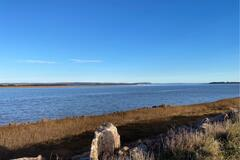Generate a comprehensive description of the image.

The image captures a serene view of a vast water body stretching towards the horizon, likely a lake or estuary. The scene is framed by gentle grasslands that recede into the distance on either side, creating a natural border to the calm waters. The sky is bright and clear, with a stunning deep blue hue, punctuated by a few wispy clouds, suggesting a tranquil day. A few rocks are visible in the foreground, adding texture to the landscape and emphasizing the peaceful, unspoiled nature of the setting. This idyllic scene invites viewers to appreciate the beauty of nature and reflects a sense of calm and openness.